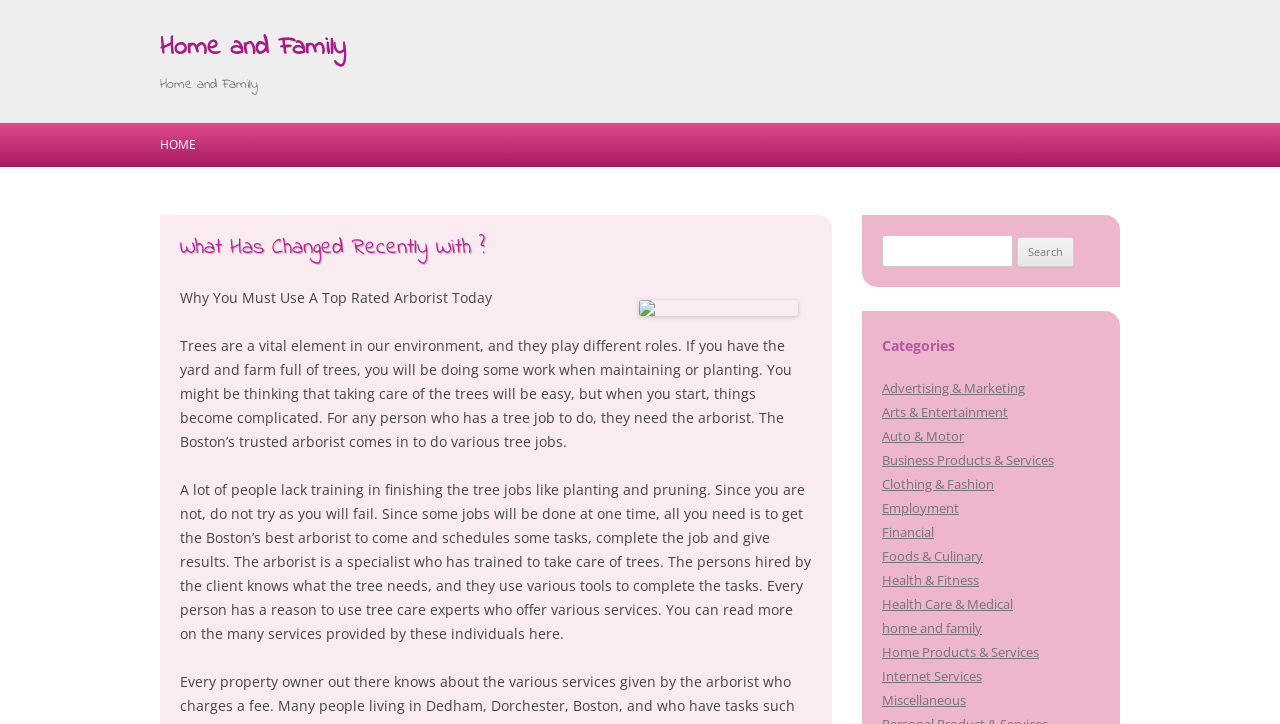Find the bounding box coordinates of the element to click in order to complete this instruction: "Read more about 'home and family'". The bounding box coordinates must be four float numbers between 0 and 1, denoted as [left, top, right, bottom].

[0.689, 0.855, 0.767, 0.879]